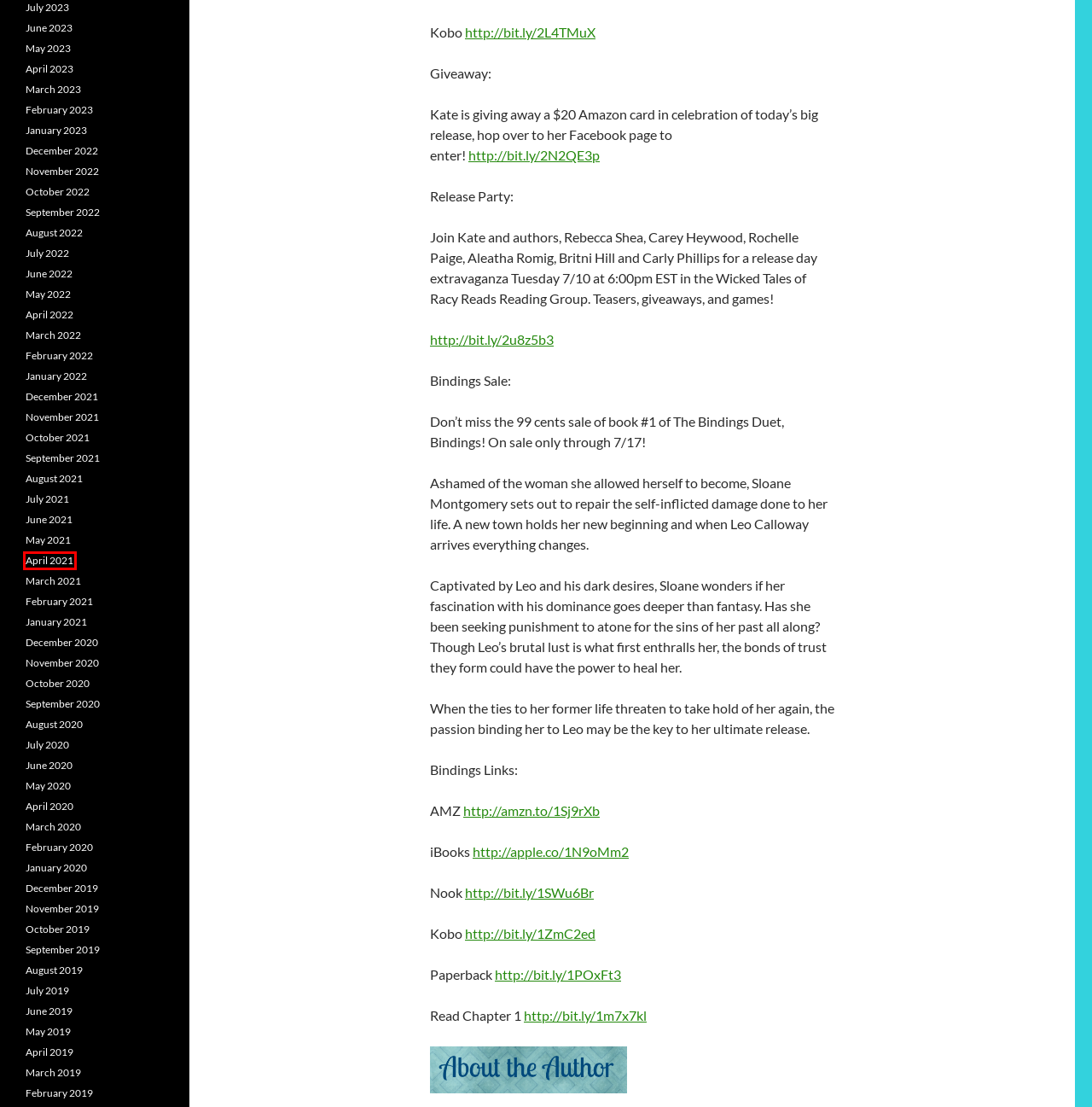Given a screenshot of a webpage with a red bounding box around a UI element, please identify the most appropriate webpage description that matches the new webpage after you click on the element. Here are the candidates:
A. June | 2023 | Twinsie Talk Book Reviews
B. February | 2019 | Twinsie Talk Book Reviews
C. March | 2020 | Twinsie Talk Book Reviews
D. November | 2021 | Twinsie Talk Book Reviews
E. January | 2022 | Twinsie Talk Book Reviews
F. July | 2022 | Twinsie Talk Book Reviews
G. April | 2021 | Twinsie Talk Book Reviews
H. June | 2020 | Twinsie Talk Book Reviews

G